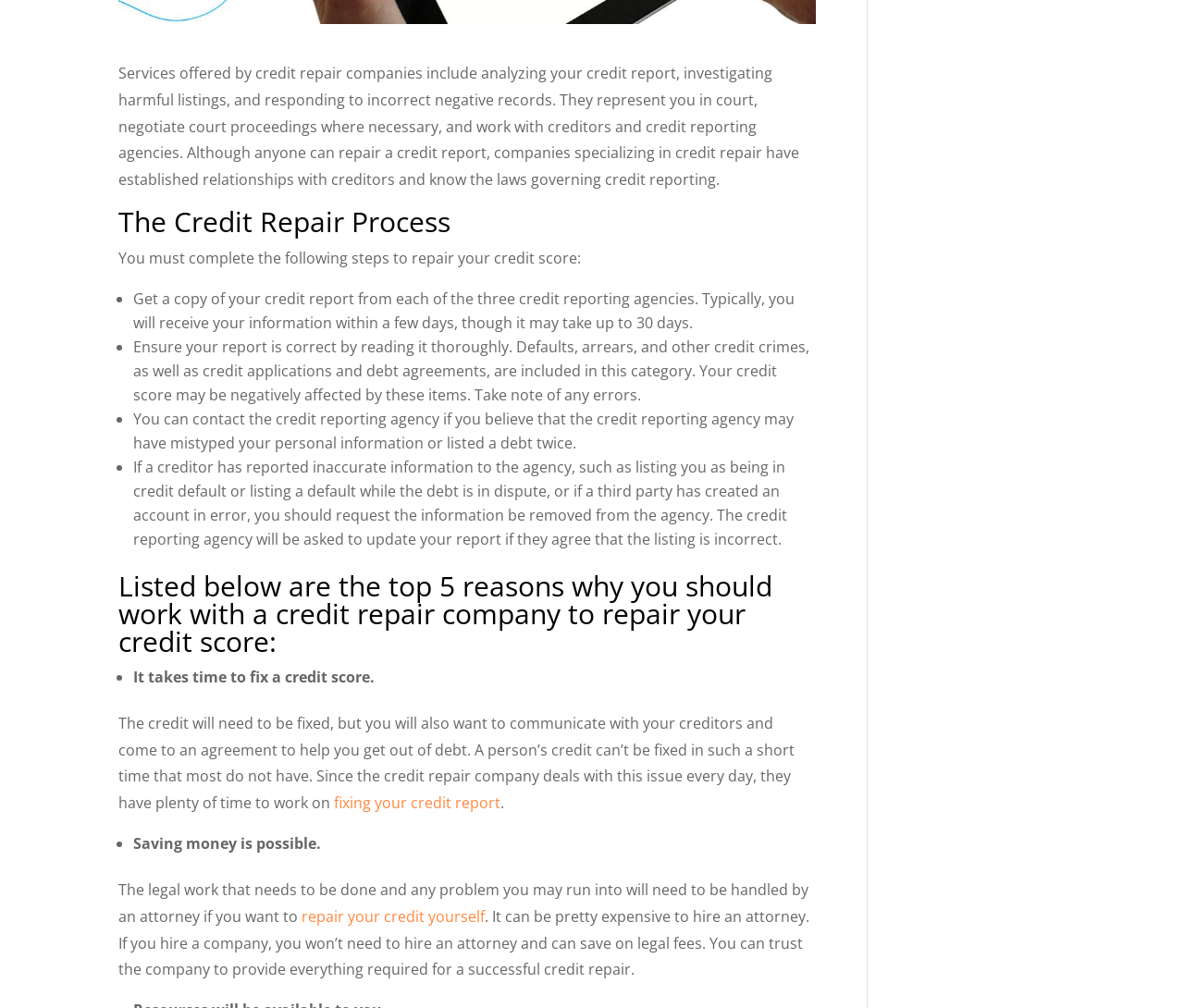Given the element description: "fixing your credit report", predict the bounding box coordinates of this UI element. The coordinates must be four float numbers between 0 and 1, given as [left, top, right, bottom].

[0.282, 0.786, 0.423, 0.807]